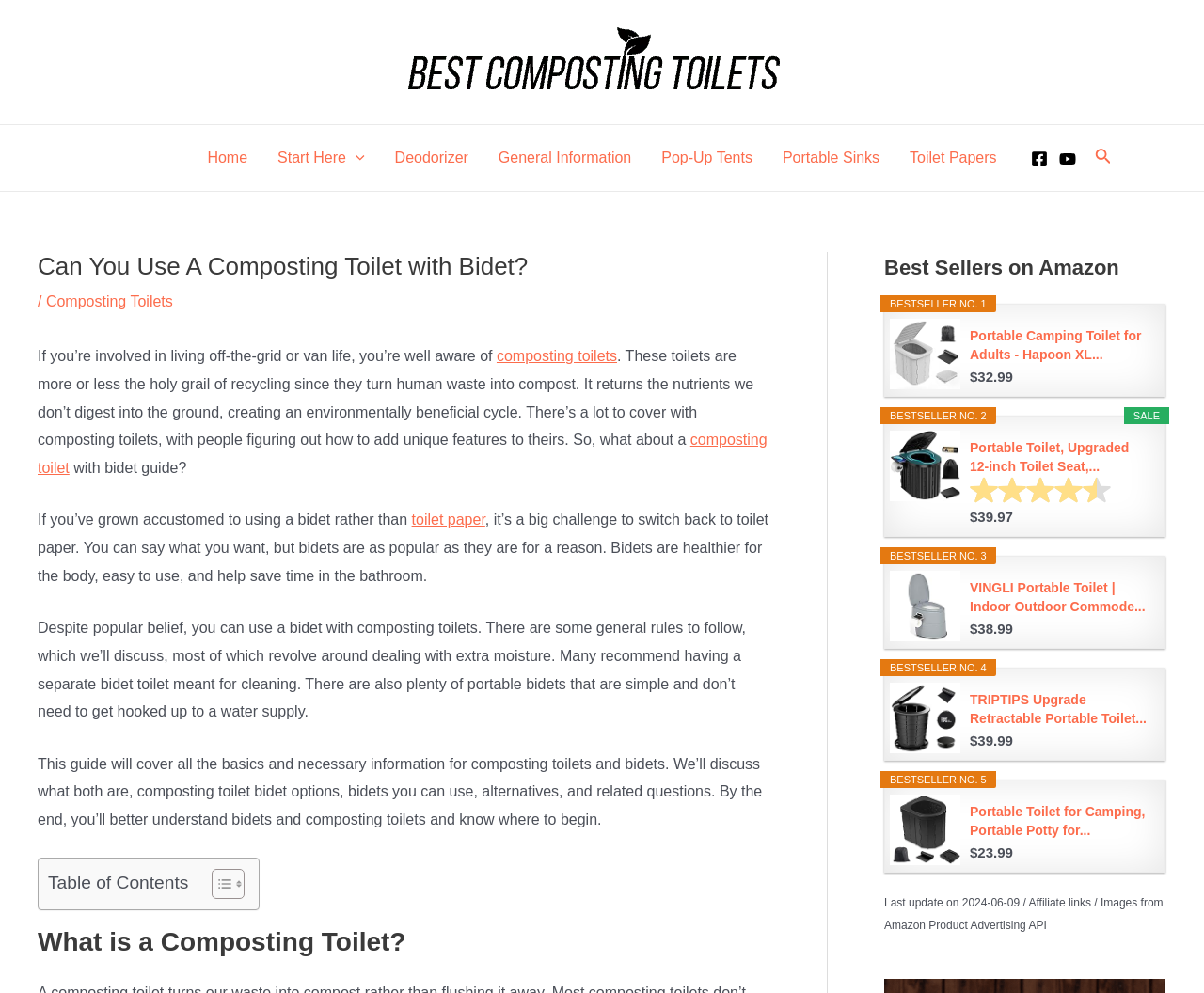Could you indicate the bounding box coordinates of the region to click in order to complete this instruction: "Search for something".

[0.909, 0.147, 0.923, 0.171]